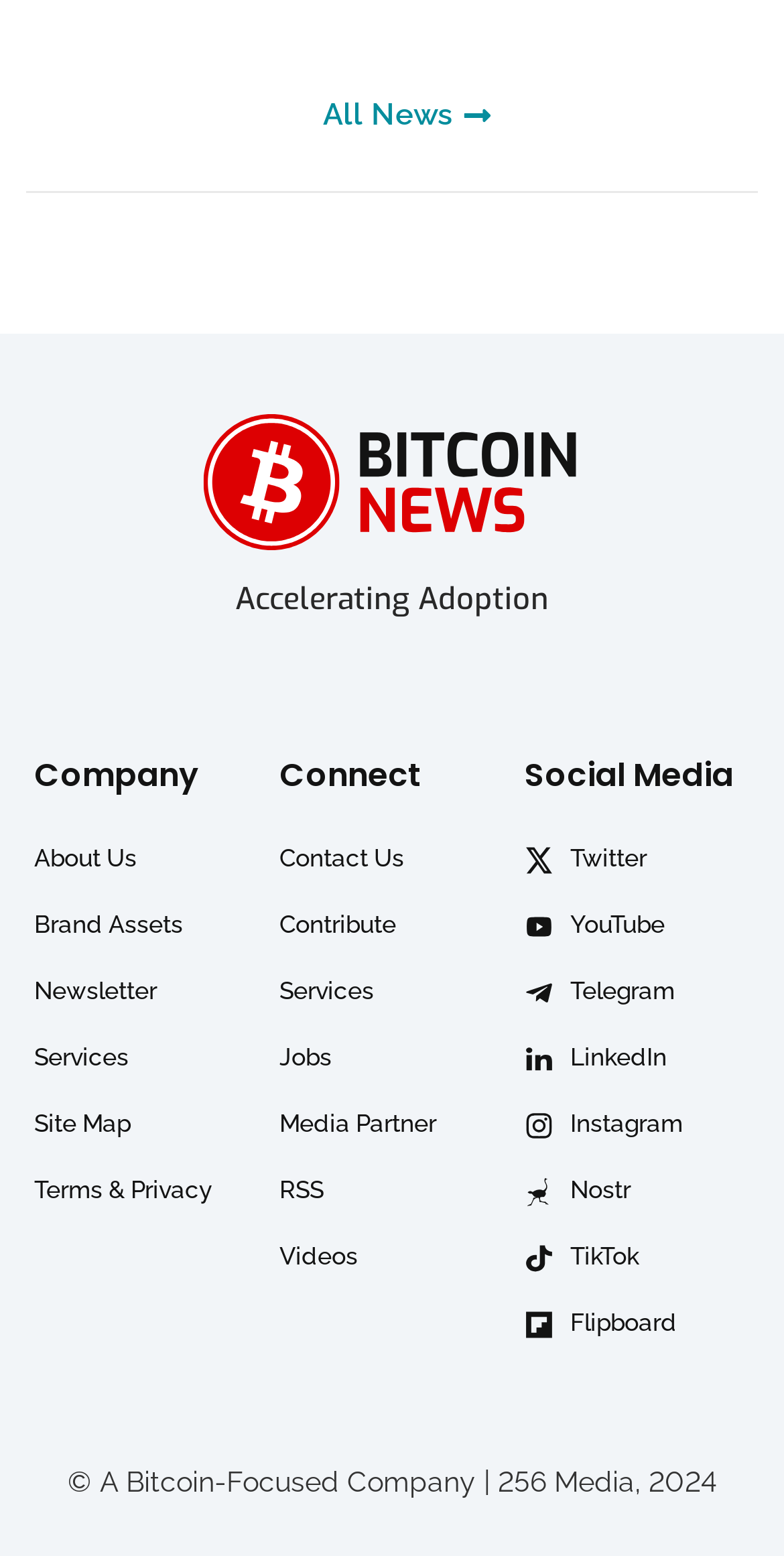Can you find the bounding box coordinates of the area I should click to execute the following instruction: "Visit the 'About Us' page"?

[0.043, 0.536, 0.356, 0.569]